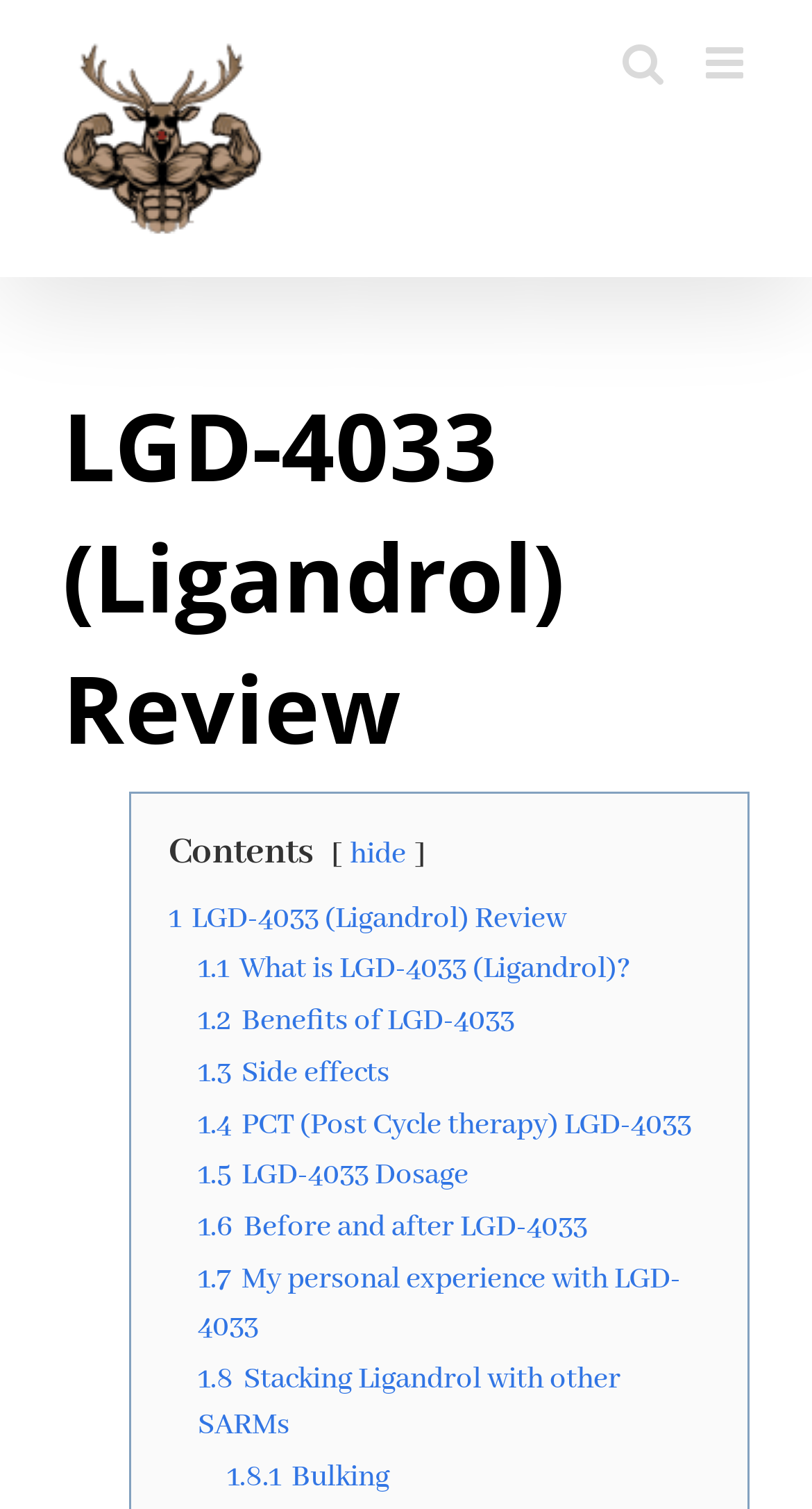Find and indicate the bounding box coordinates of the region you should select to follow the given instruction: "Go to LGD-4033 (Ligandrol) Review".

[0.077, 0.251, 0.923, 0.512]